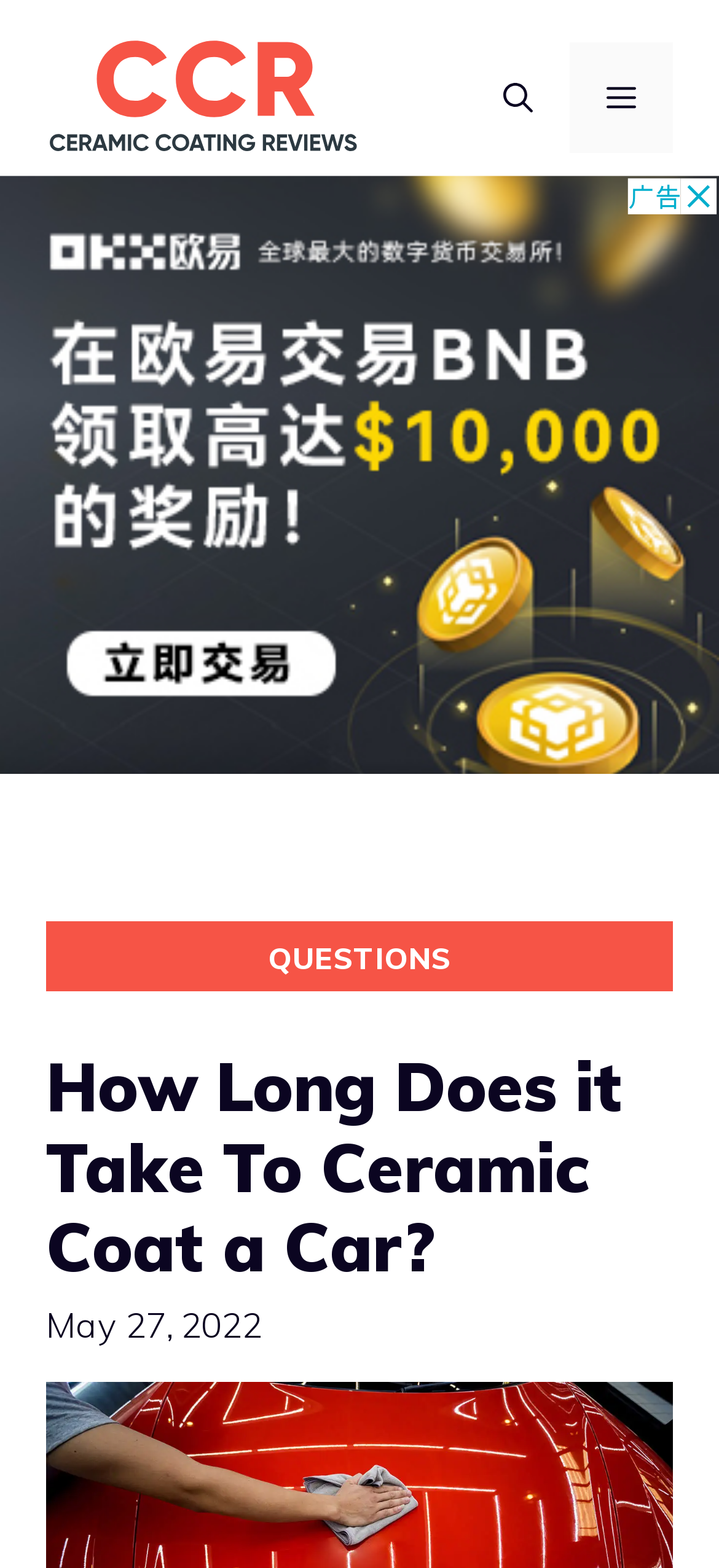What is the date of the article?
Based on the screenshot, respond with a single word or phrase.

May 27, 2022